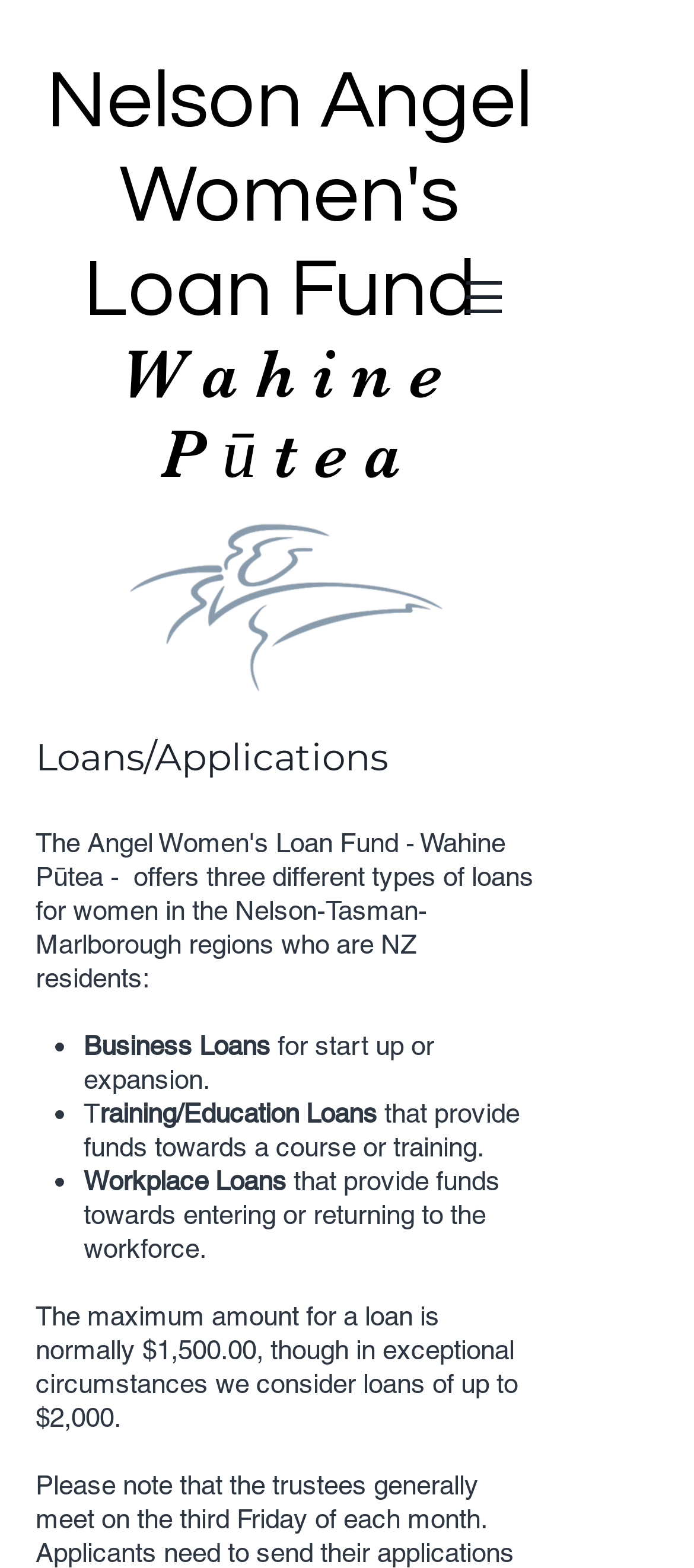What is the maximum amount for a loan?
Look at the image and provide a detailed response to the question.

According to the webpage, the maximum amount for a loan is normally $1,500.00, although in exceptional circumstances, loans of up to $2,000 can be considered.